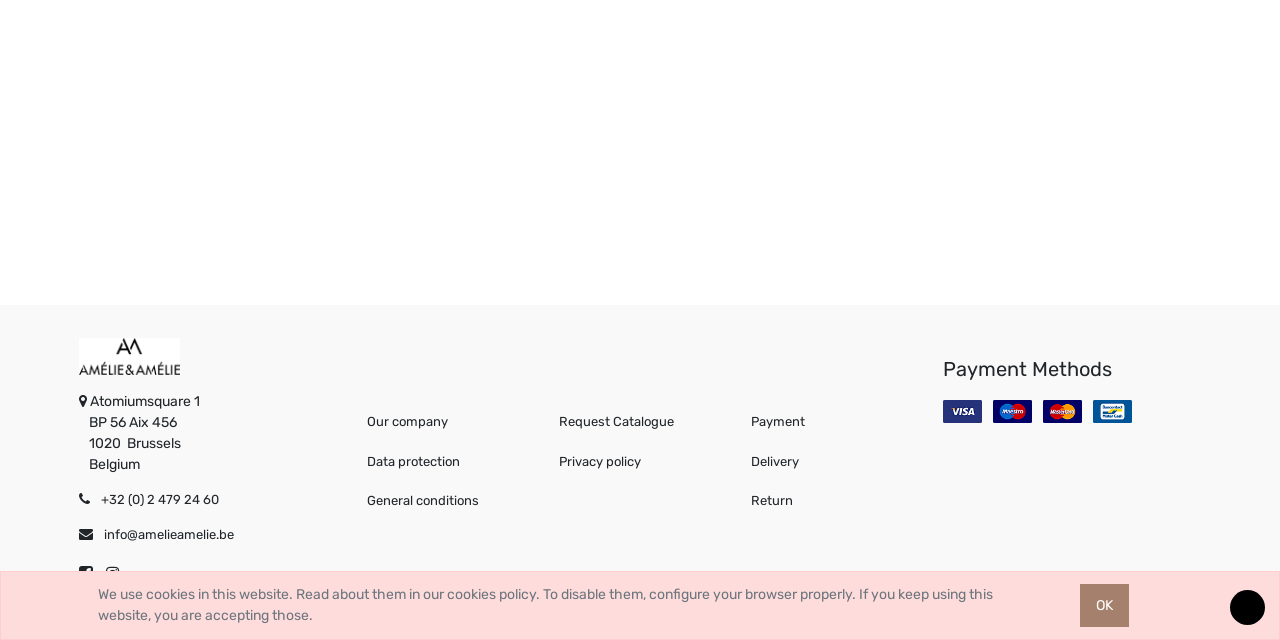Locate the bounding box of the UI element defined by this description: "Return". The coordinates should be given as four float numbers between 0 and 1, formatted as [left, top, right, bottom].

[0.587, 0.767, 0.713, 0.798]